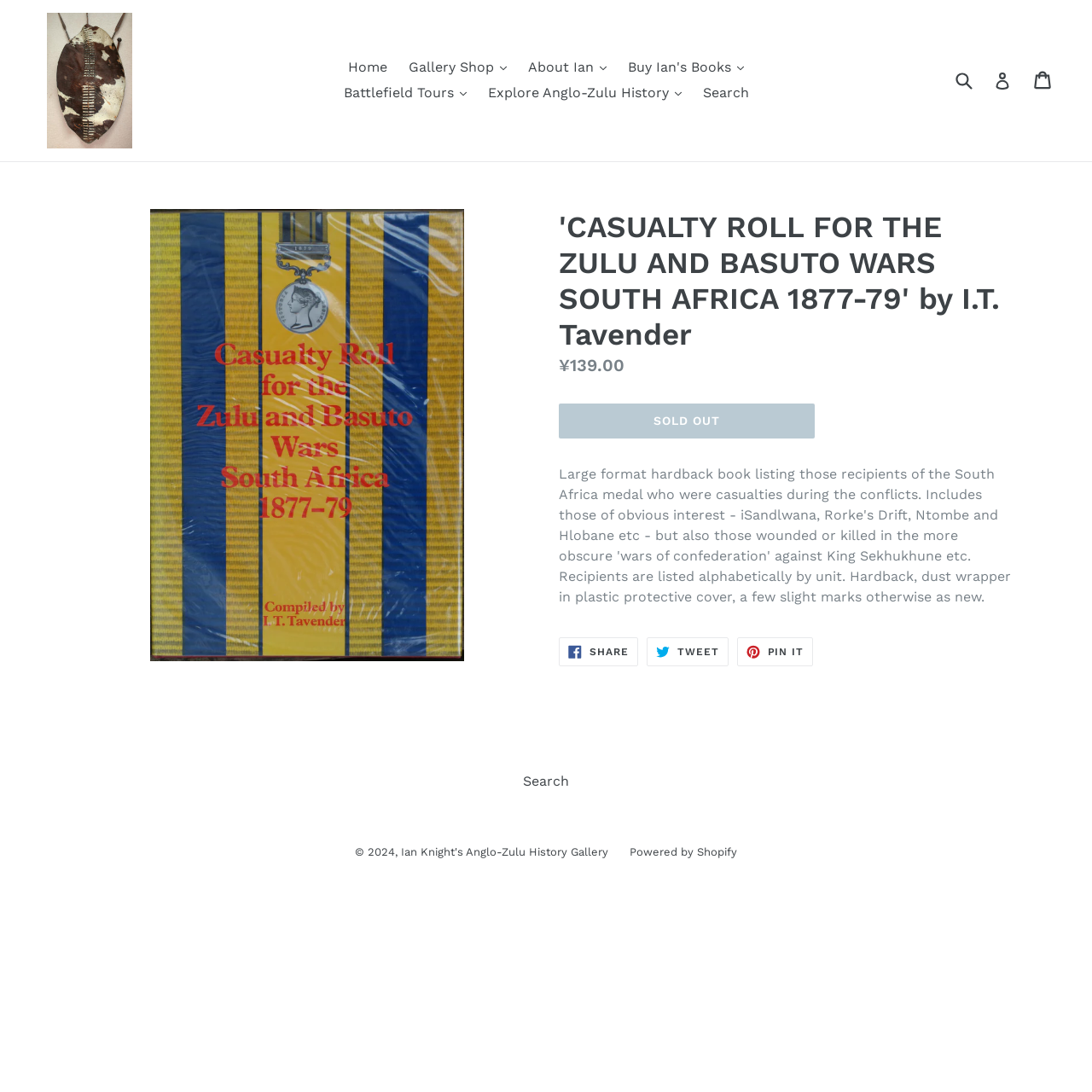What is the status of the book?
Respond to the question with a well-detailed and thorough answer.

I found the answer by looking at the product information section, where the button 'SOLD OUT' is displayed, indicating that the book is no longer available for purchase.